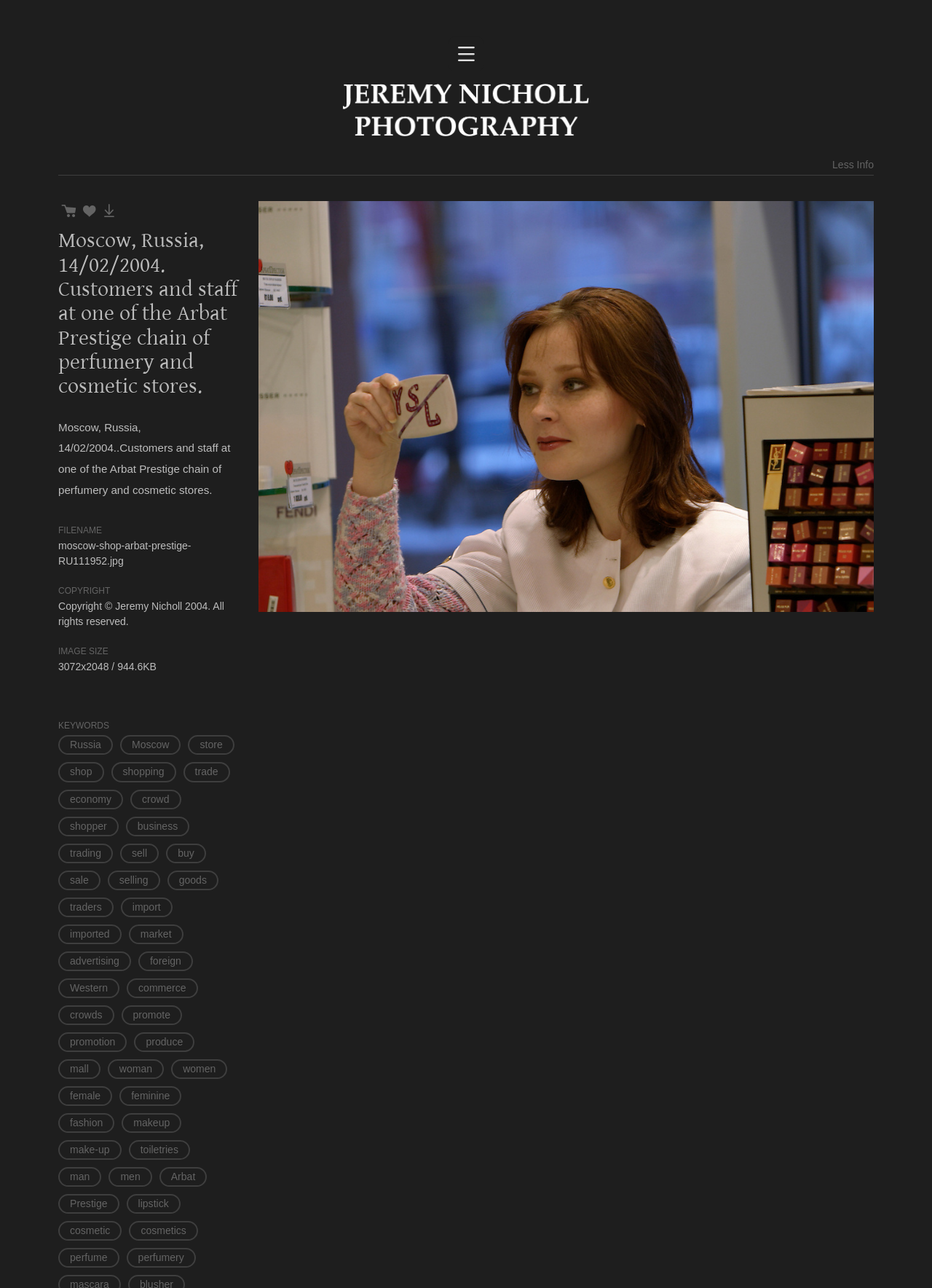Determine the bounding box coordinates of the region I should click to achieve the following instruction: "Click on the 'Portfolio' link". Ensure the bounding box coordinates are four float numbers between 0 and 1, i.e., [left, top, right, bottom].

[0.277, 0.127, 0.33, 0.136]